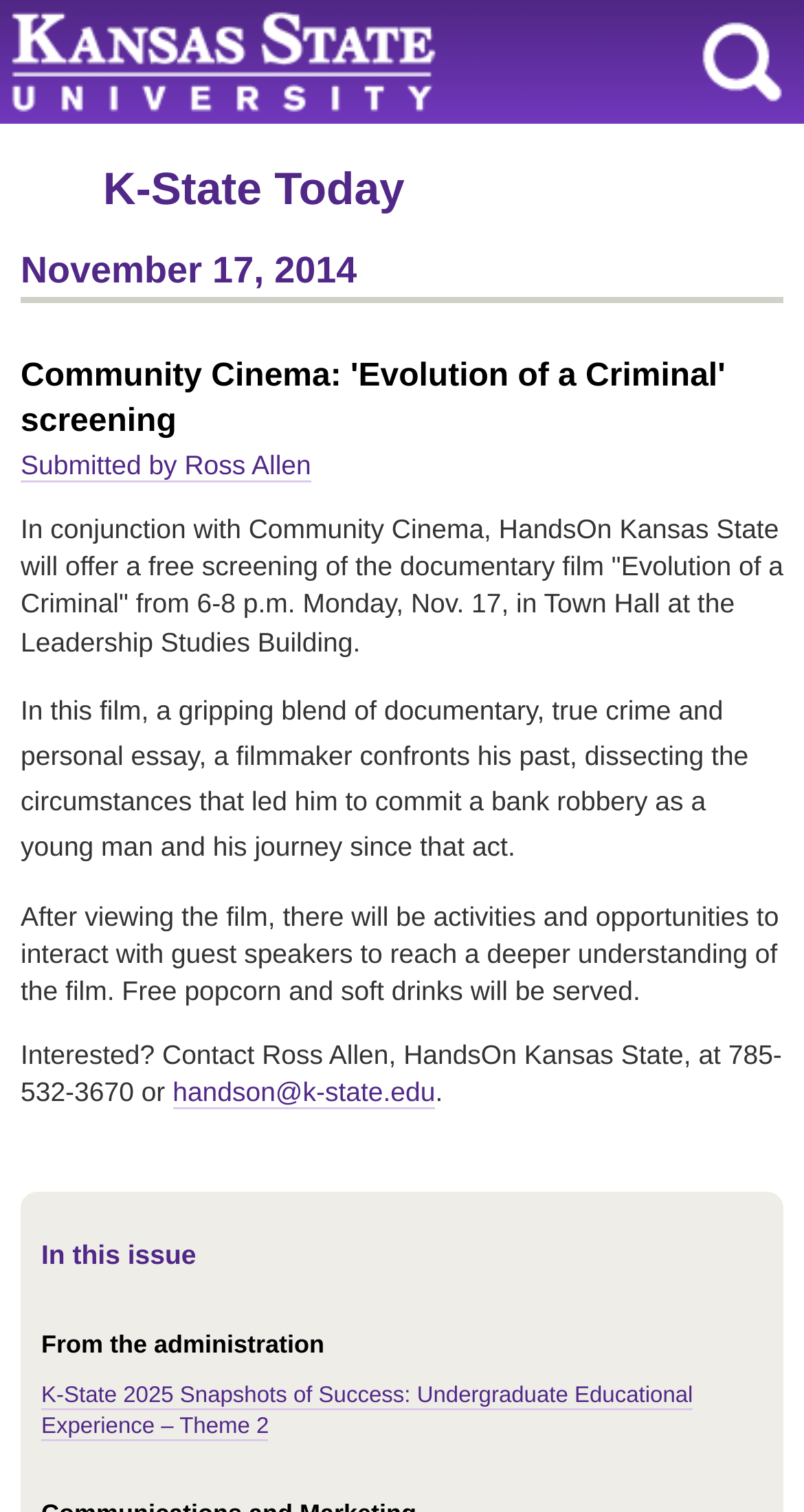What is the date of the film screening?
Analyze the image and provide a thorough answer to the question.

I found the answer by looking at the heading element that says 'November 17, 2014' which is located at the top of the webpage, indicating the date of the event.